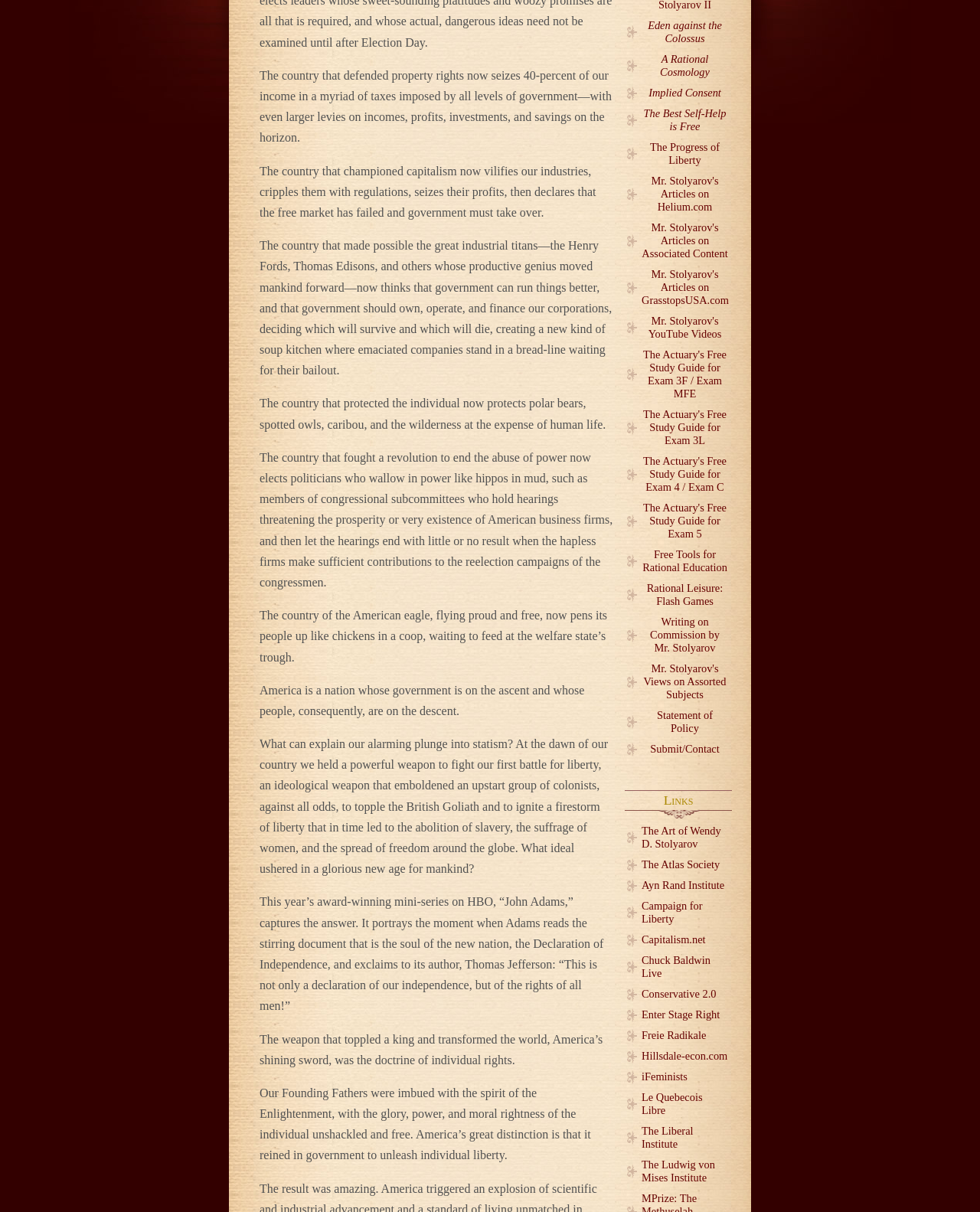Provide the bounding box coordinates for the UI element that is described as: "Free Tools for Rational Education".

[0.638, 0.449, 0.747, 0.477]